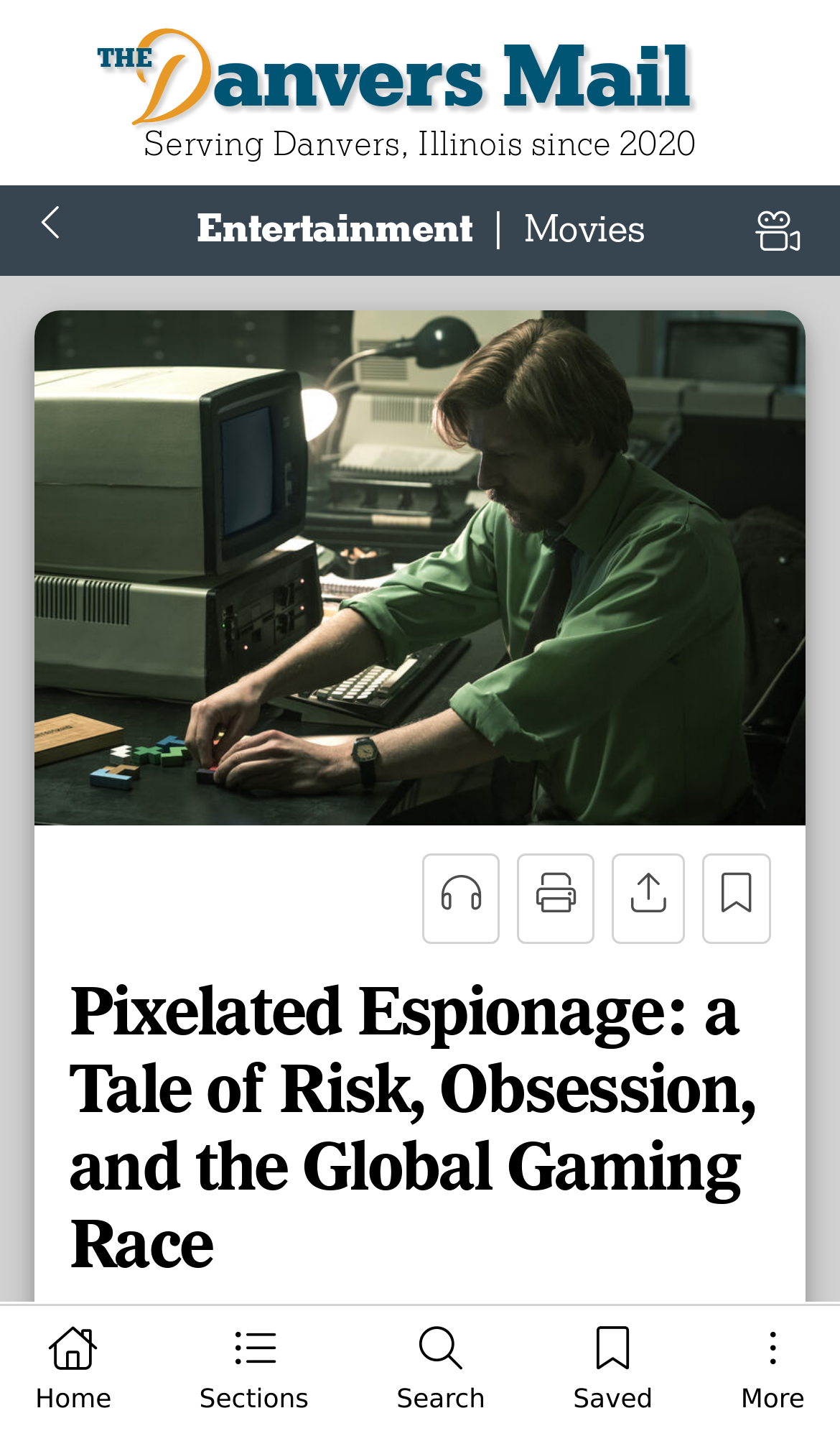Who wrote the main article?
Provide a well-explained and detailed answer to the question.

The author's name is mentioned below the title of the main article, where it says 'By CHRIS JONES'.